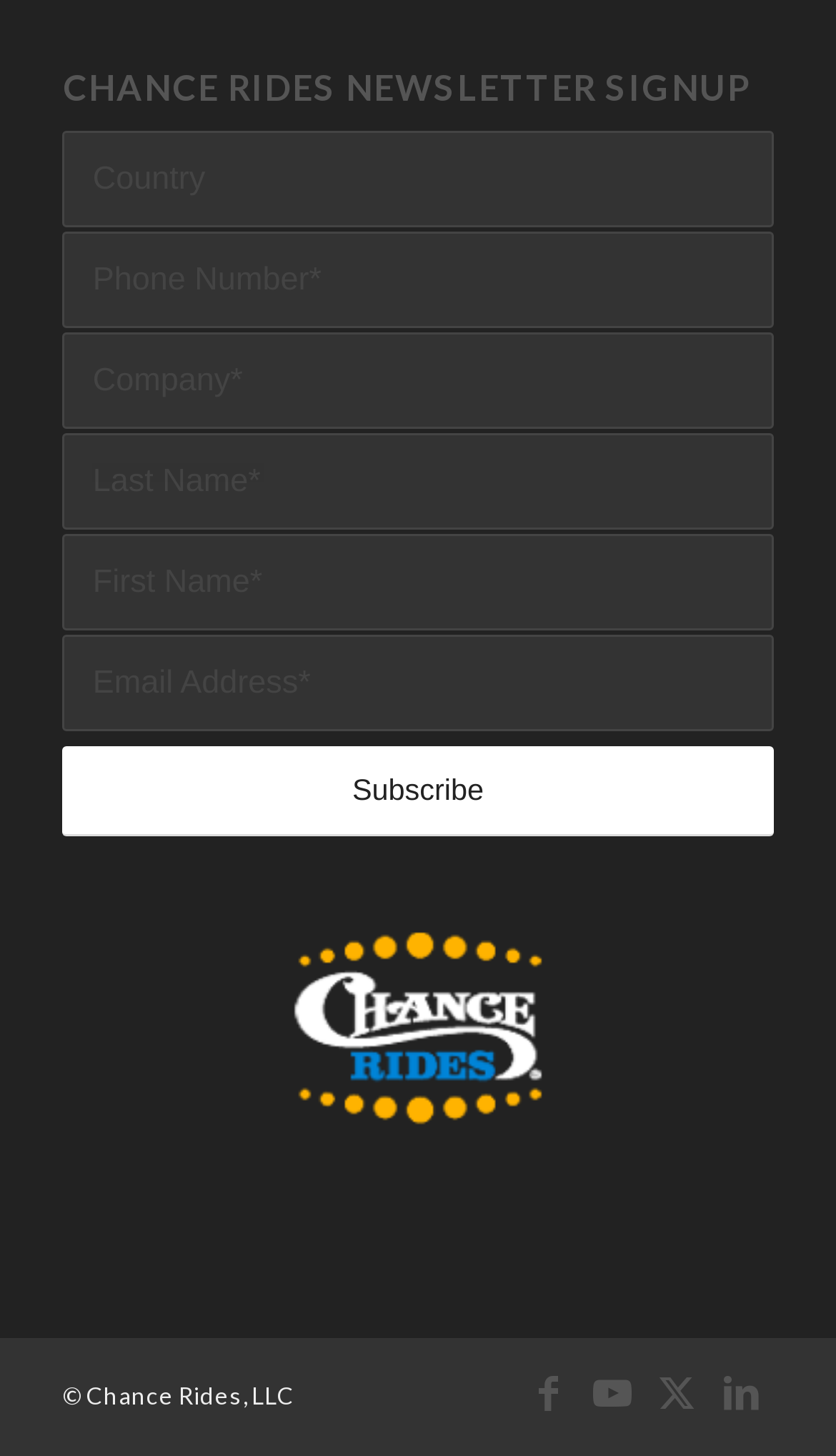Kindly respond to the following question with a single word or a brief phrase: 
What is the purpose of the form?

Newsletter signup